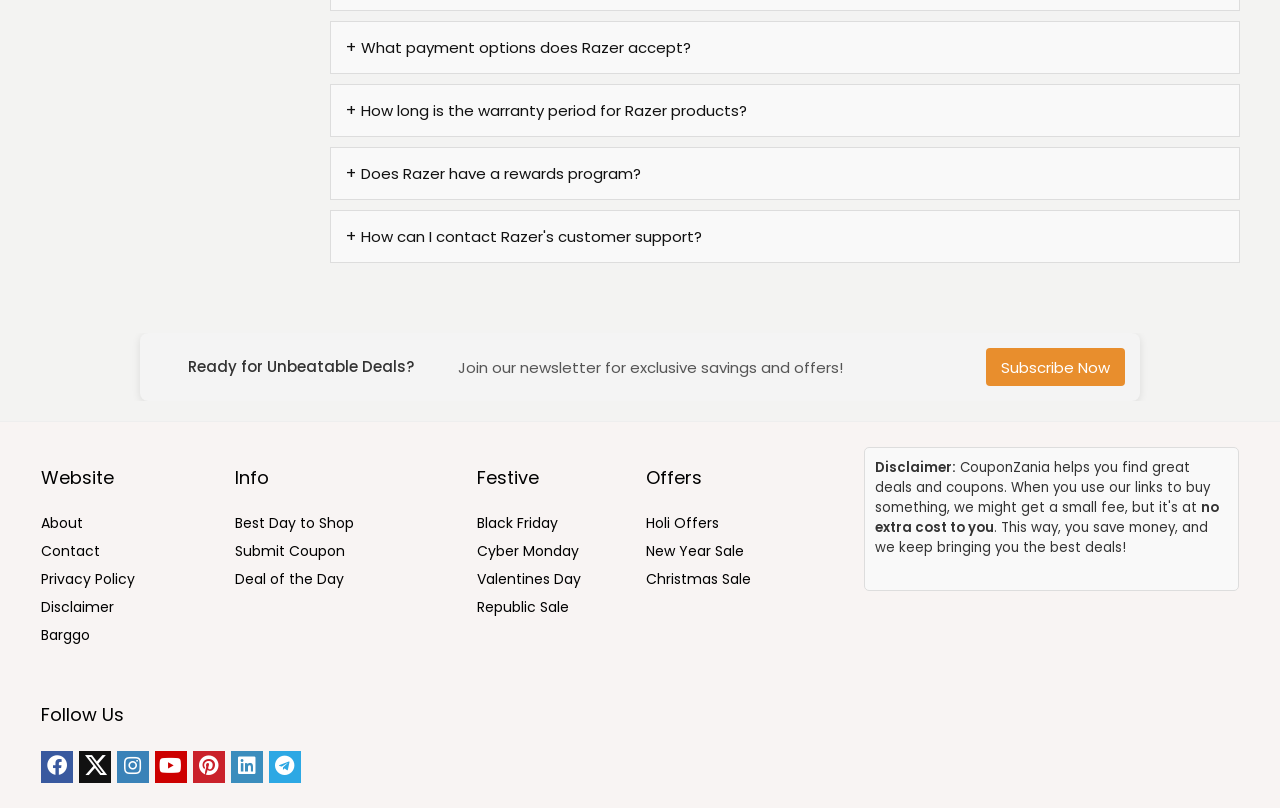Given the following UI element description: "Republic Sale", find the bounding box coordinates in the webpage screenshot.

[0.373, 0.739, 0.445, 0.764]